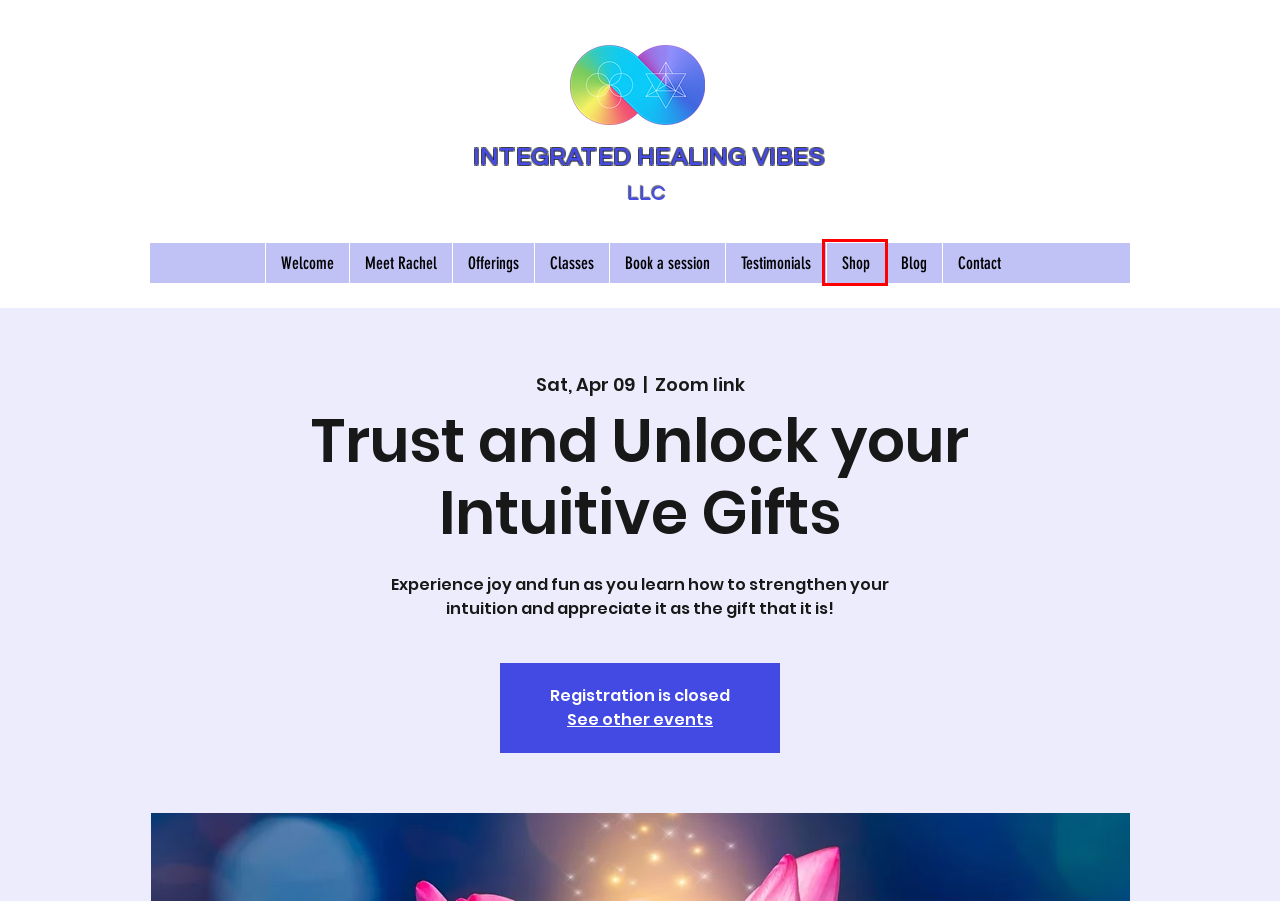Inspect the screenshot of a webpage with a red rectangle bounding box. Identify the webpage description that best corresponds to the new webpage after clicking the element inside the bounding box. Here are the candidates:
A. Testimonials | Integrated Healing Vibes
B. Workshops/classes | Integrated Healing Vibes
C. Energy Healing & Life Coaching | Integrated Healing Vibes
D. Book Online | Integrated Healing Vibes
E. About Me | Integrated Healing Vibes
F. Offerings | Integrated Healing Vibes
G. Blog | Integrated Healing Vibes
H. Shop | IHV

H